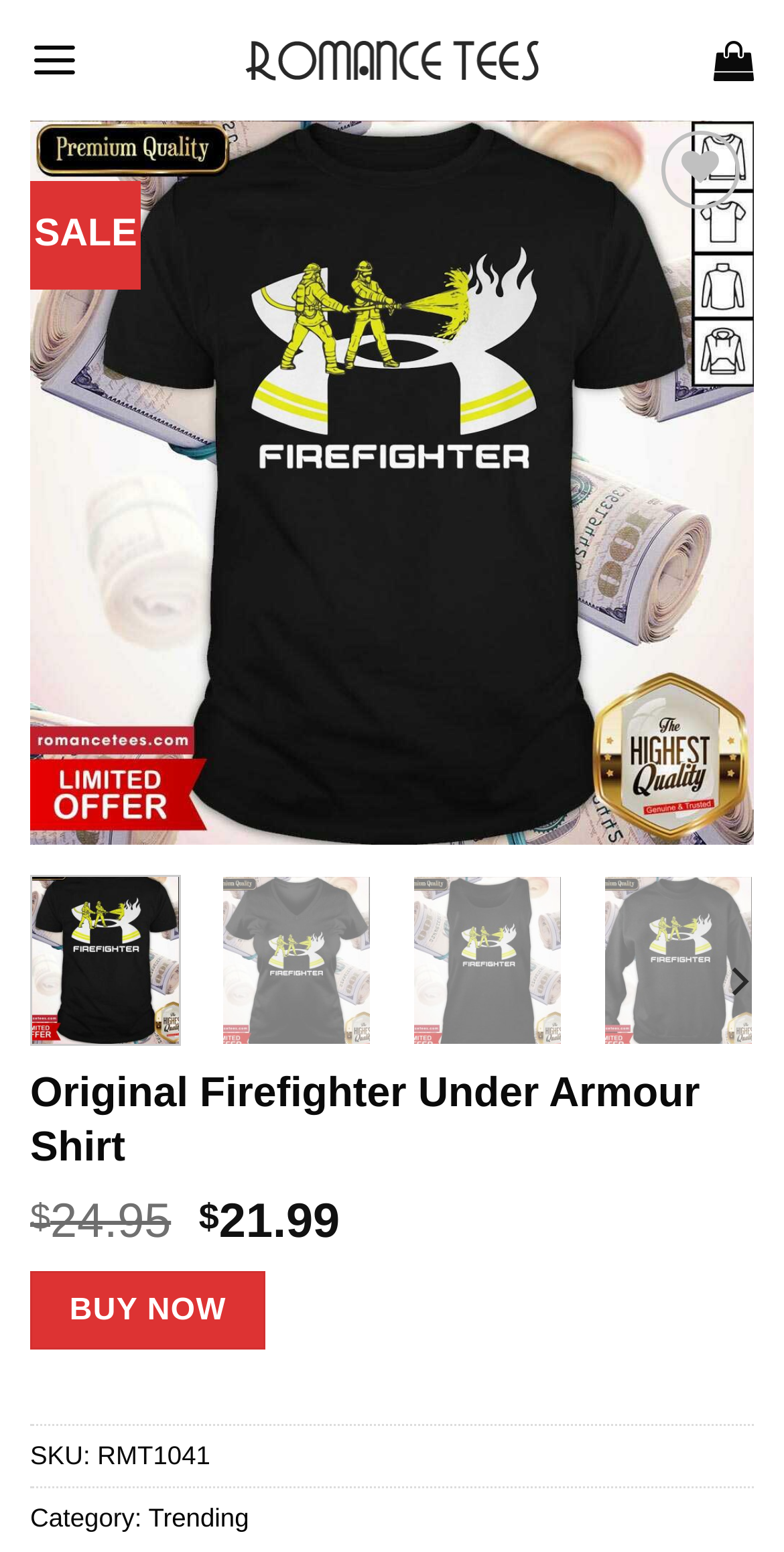Respond with a single word or phrase to the following question:
Is the previous button enabled?

No